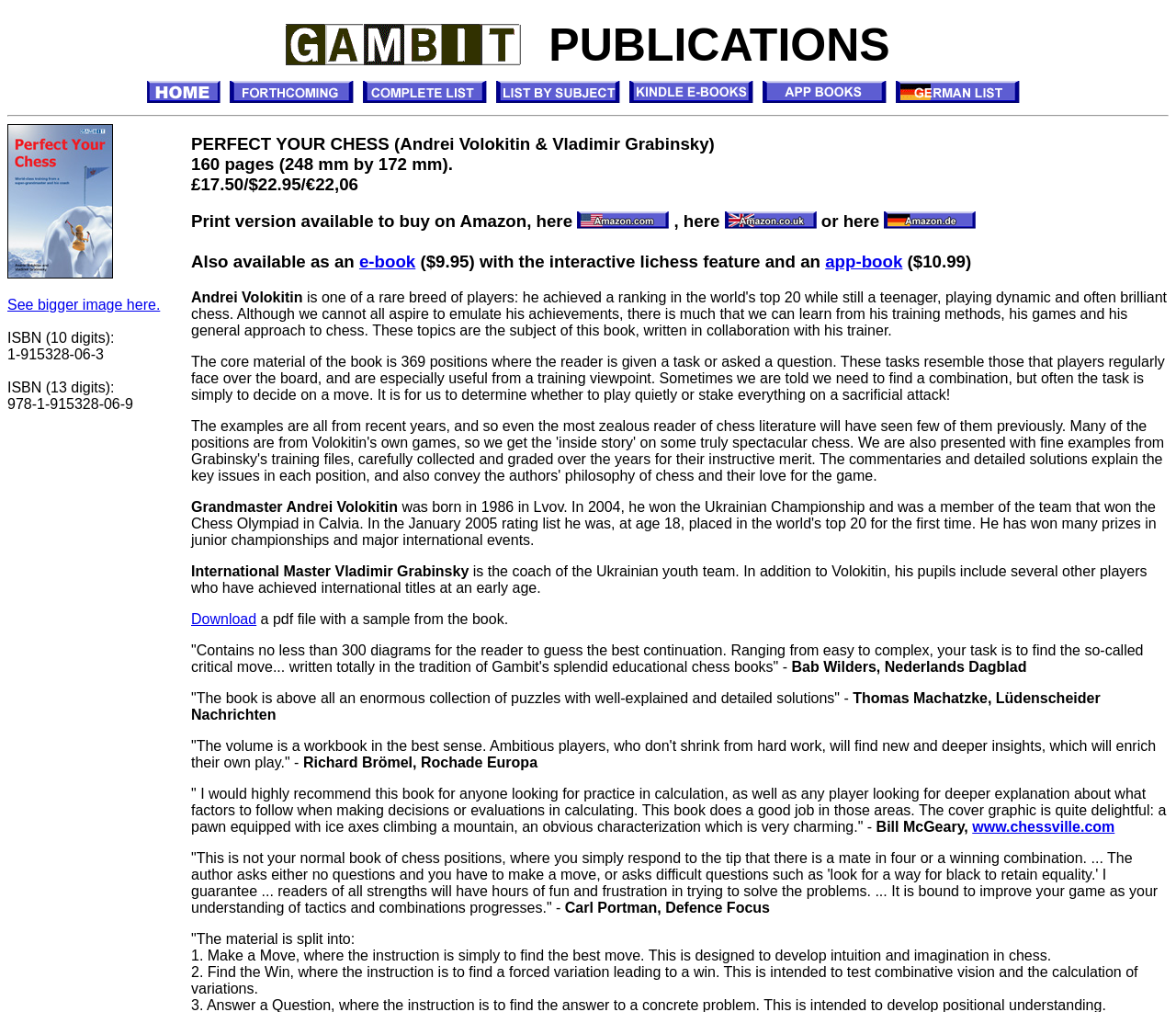How many types of tasks are there in the book?
Refer to the screenshot and deliver a thorough answer to the question presented.

The webpage mentions that the material in the book is split into two types of tasks: 'Make a Move' and 'Find the Win'. These tasks are designed to develop intuition, imagination, and combinative vision in chess.